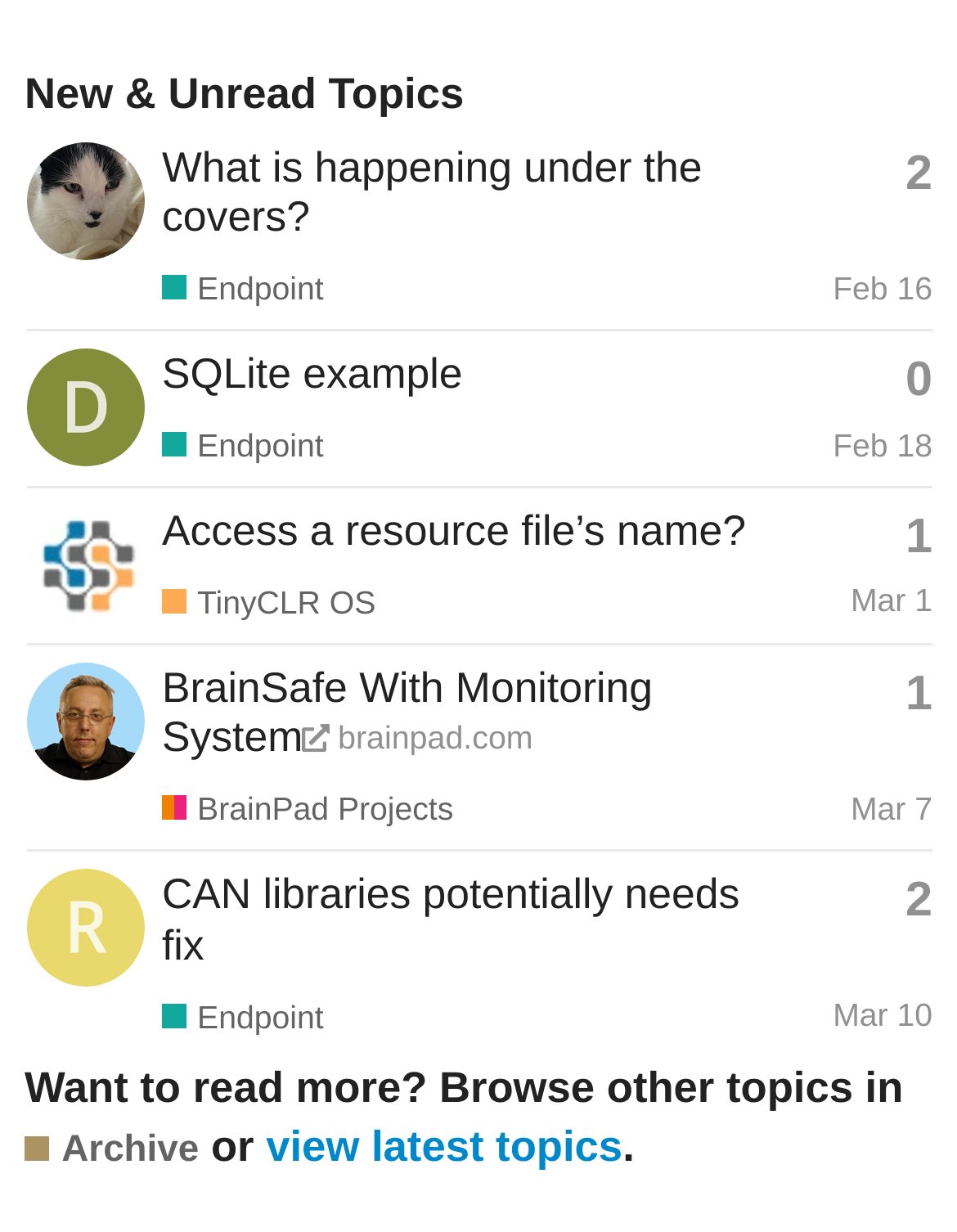Provide the bounding box coordinates of the UI element this sentence describes: "Industrials".

None